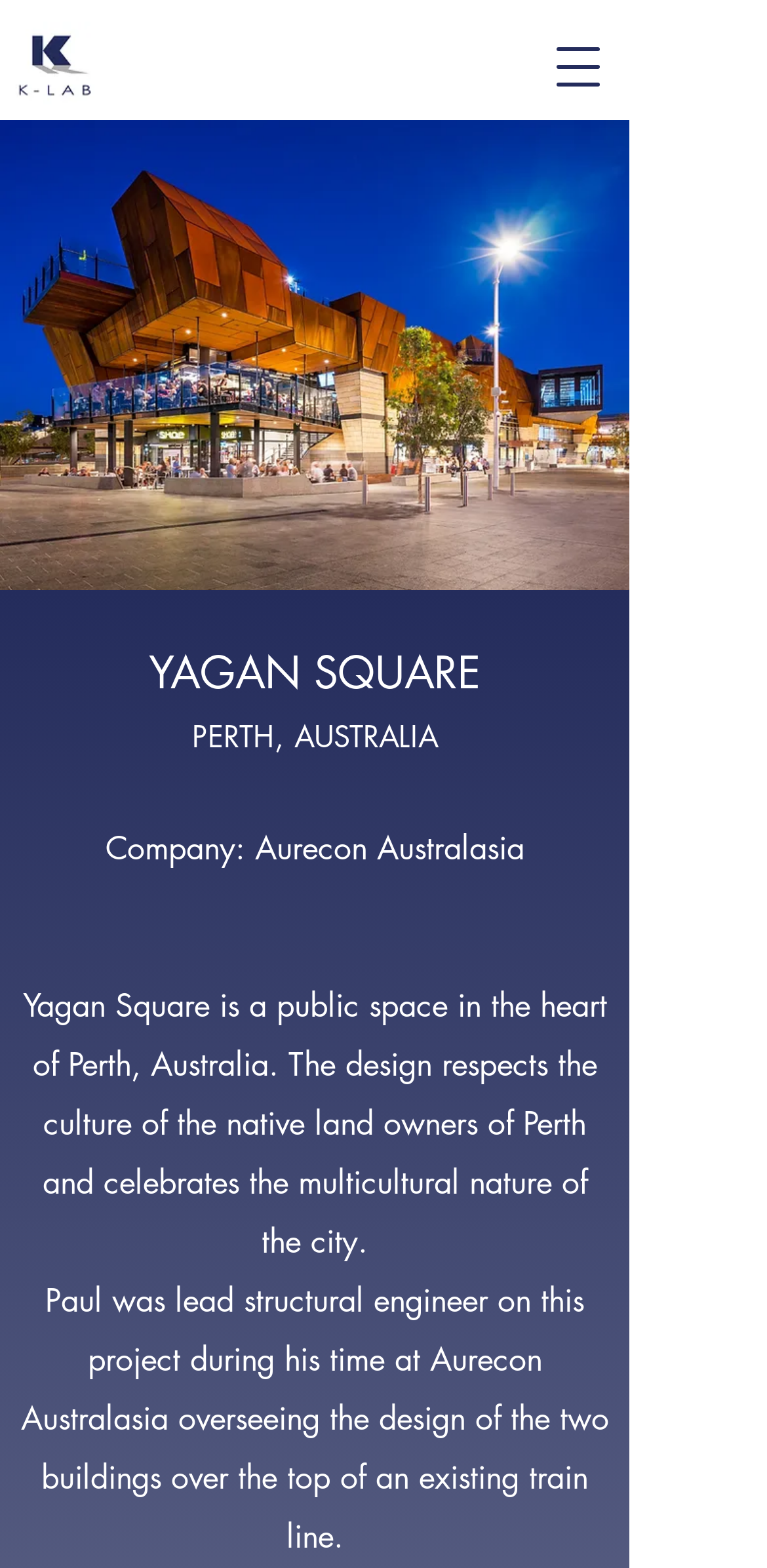What is above the train line in Yagan Square?
Give a single word or phrase answer based on the content of the image.

Two buildings